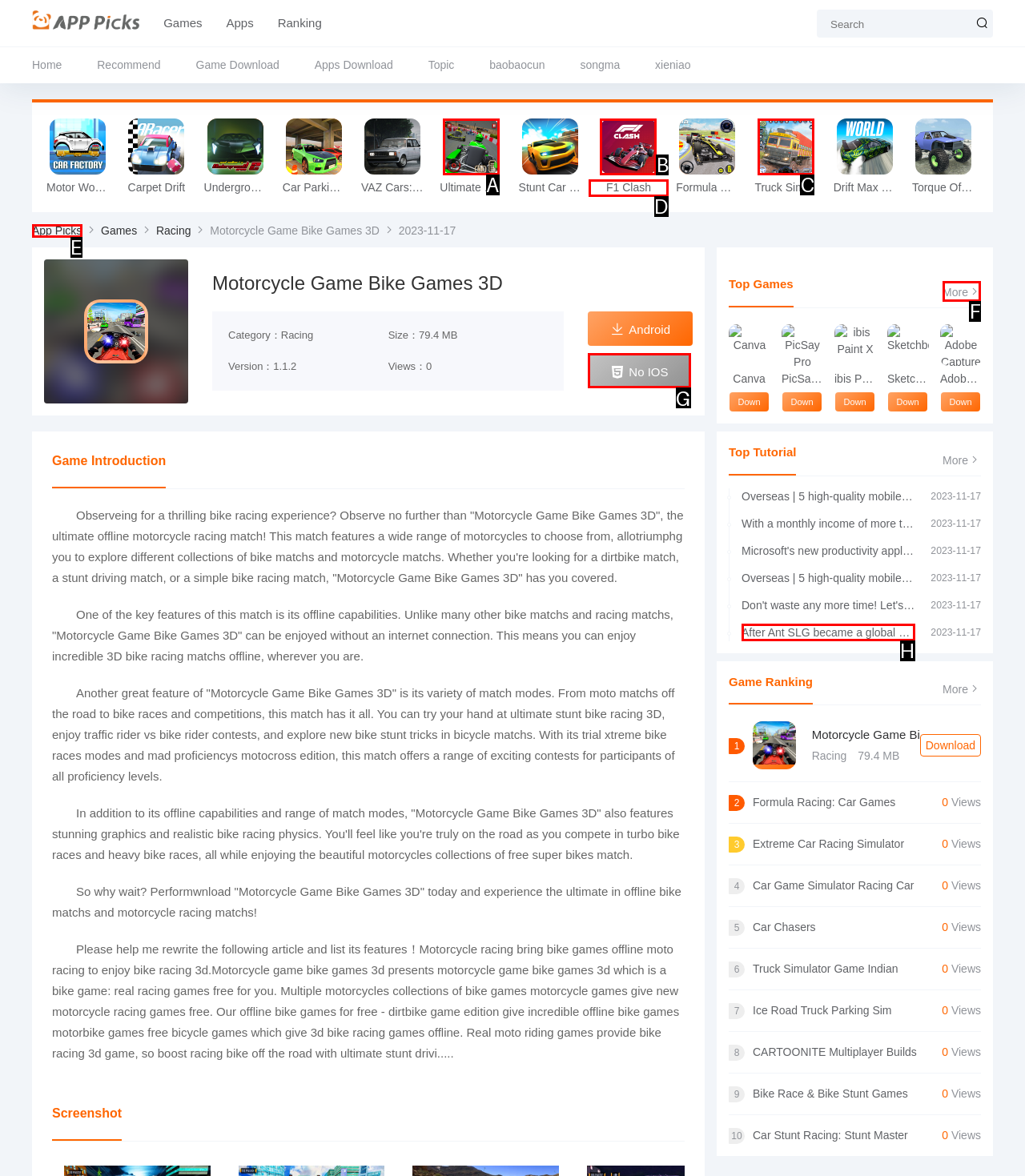Determine the letter of the element to click to accomplish this task: View more games. Respond with the letter.

F